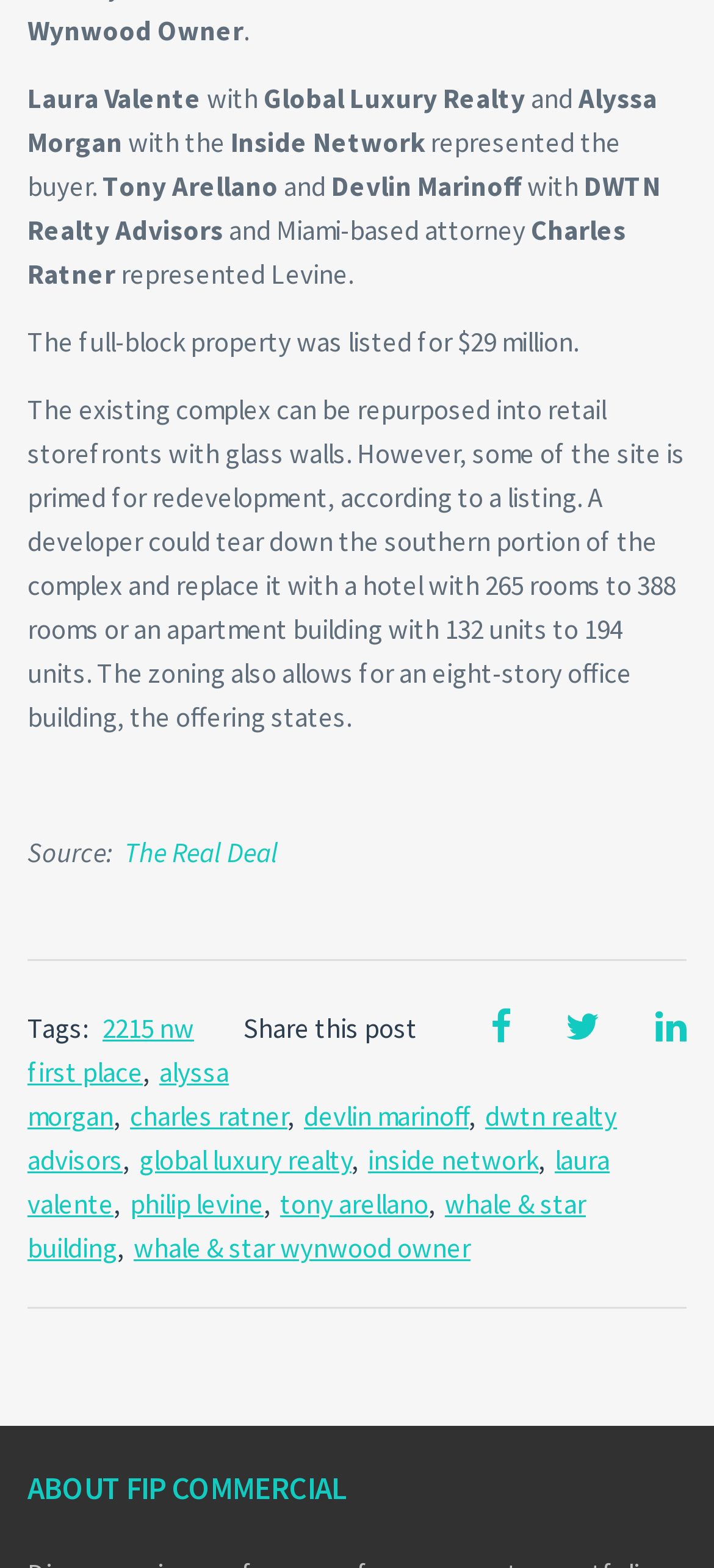Identify the bounding box coordinates of the region that should be clicked to execute the following instruction: "Click on the tag 2215 nw first place".

[0.038, 0.645, 0.272, 0.695]